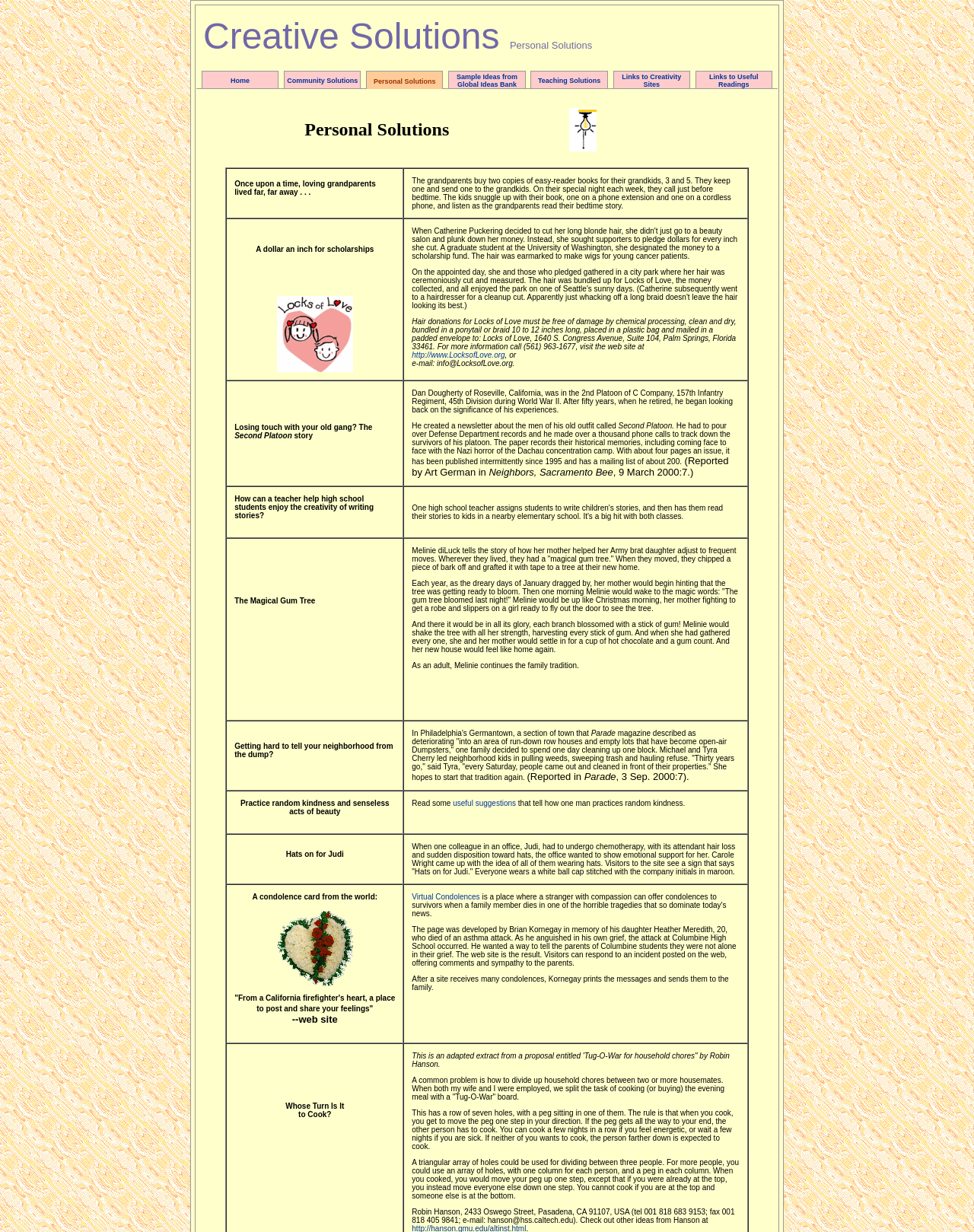What is the name of the website?
Look at the screenshot and provide an in-depth answer.

The name of the website can be found in the first LayoutTableRow, where it says 'Creative Solutions - Personal Solutions'. This is likely the title of the webpage.